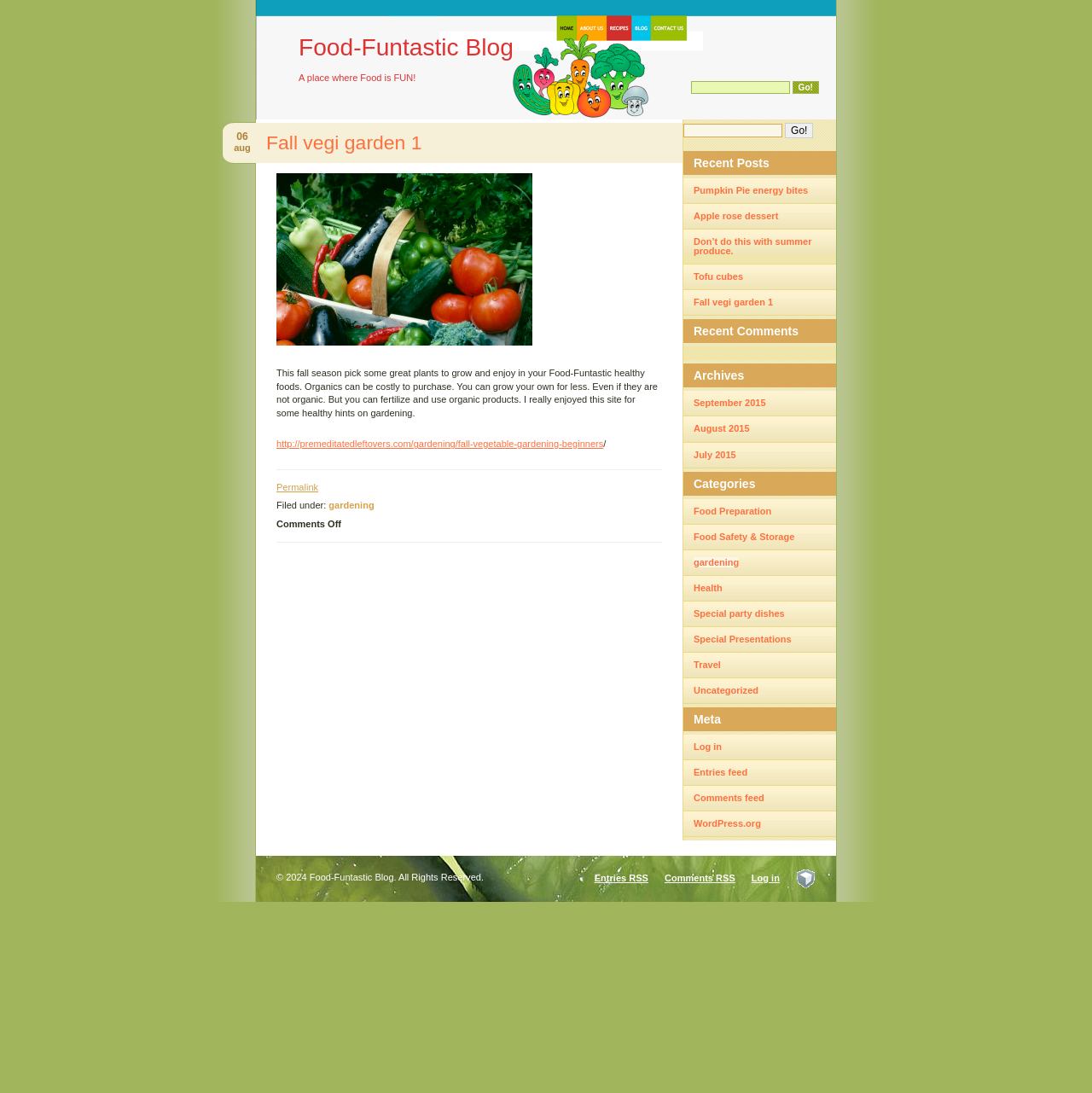Locate the bounding box coordinates of the clickable area needed to fulfill the instruction: "Read about gardening".

[0.301, 0.458, 0.343, 0.467]